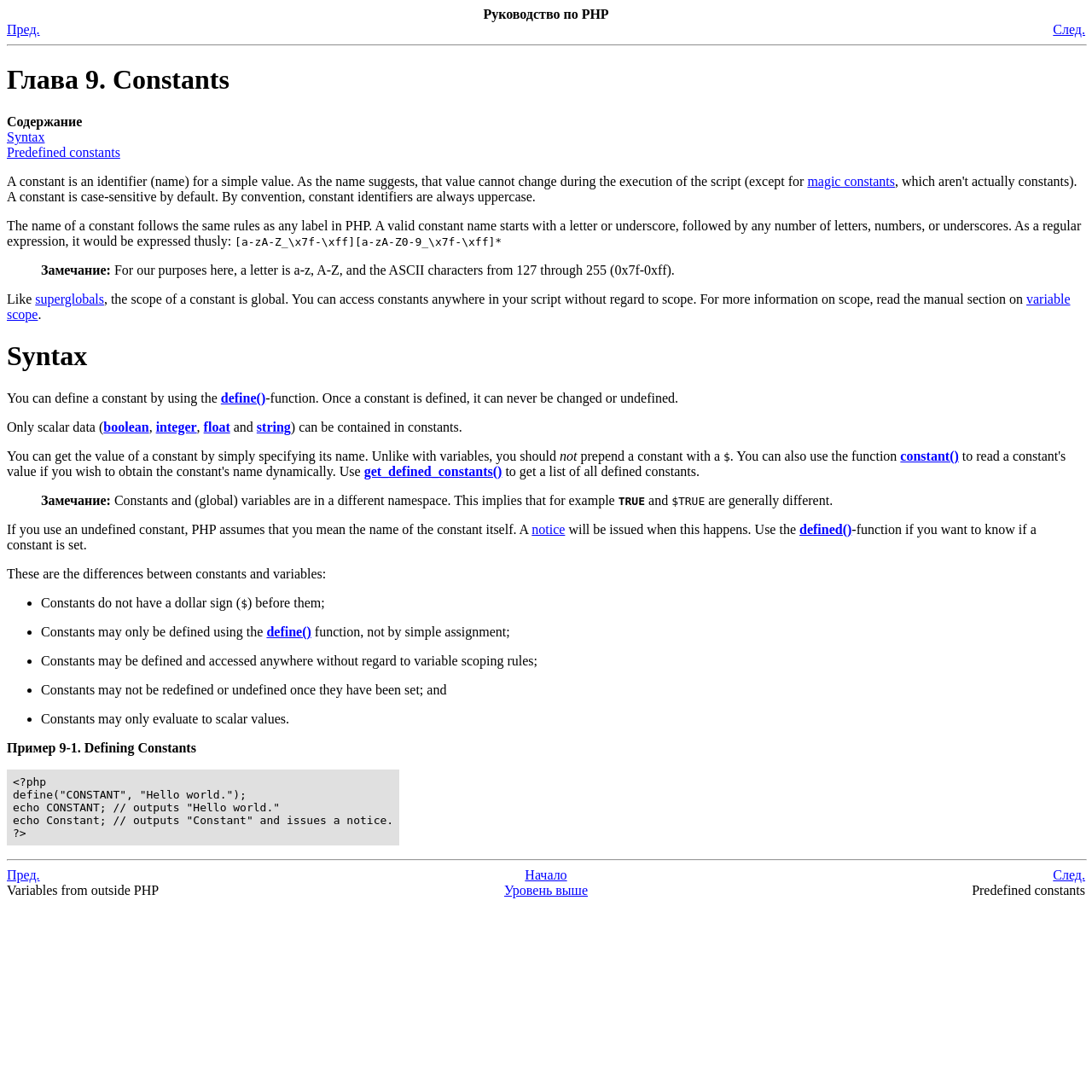Determine the bounding box coordinates for the region that must be clicked to execute the following instruction: "Click on the 'superglobals' link".

[0.032, 0.267, 0.095, 0.28]